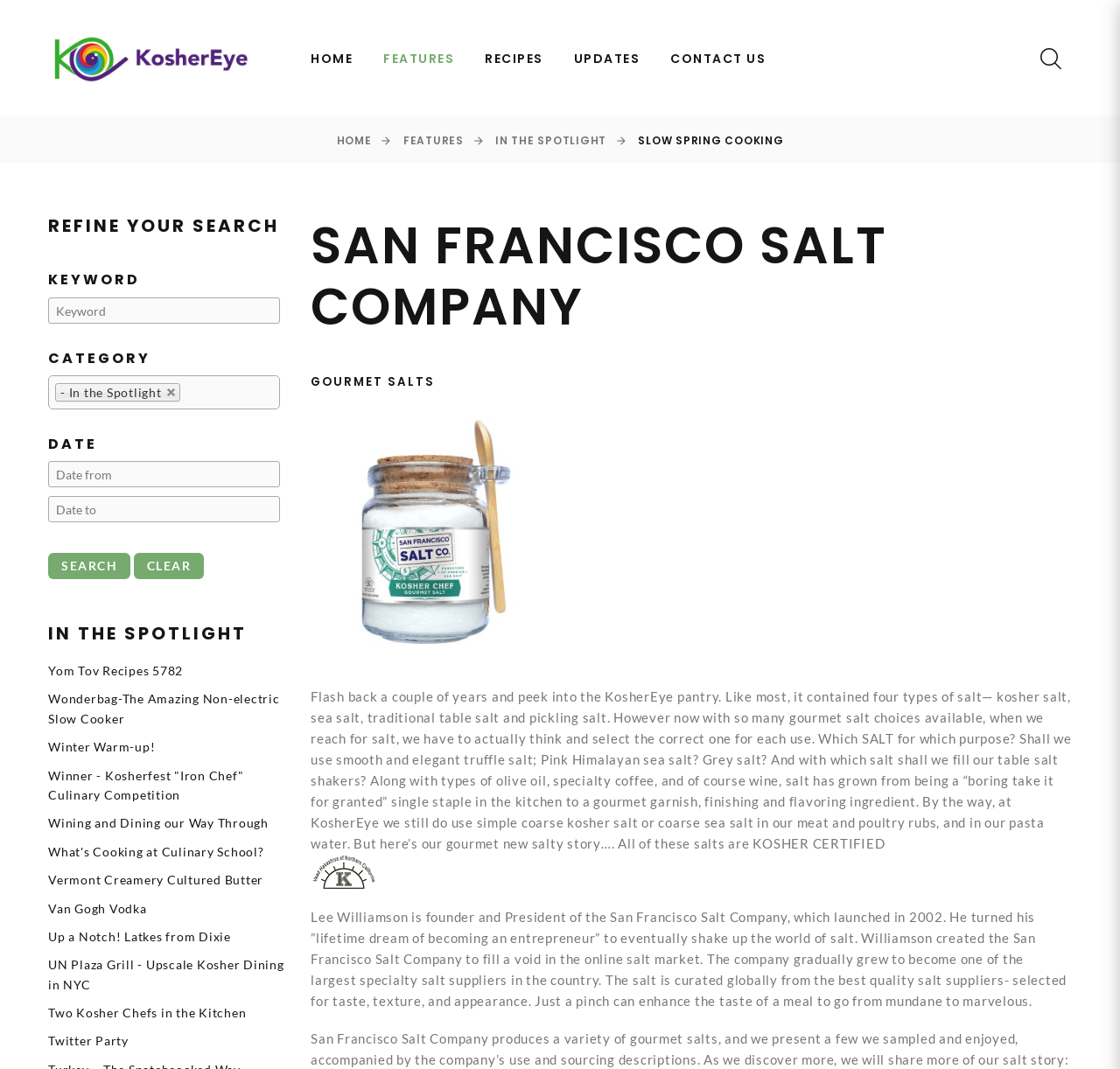What is the purpose of the button 'Clear'?
Please provide a full and detailed response to the question.

I found the answer by analyzing the context of the button 'Clear'. It is located near the button 'Search' and the textbox 'Keyword', which suggests that the purpose of the button is to clear the search input.